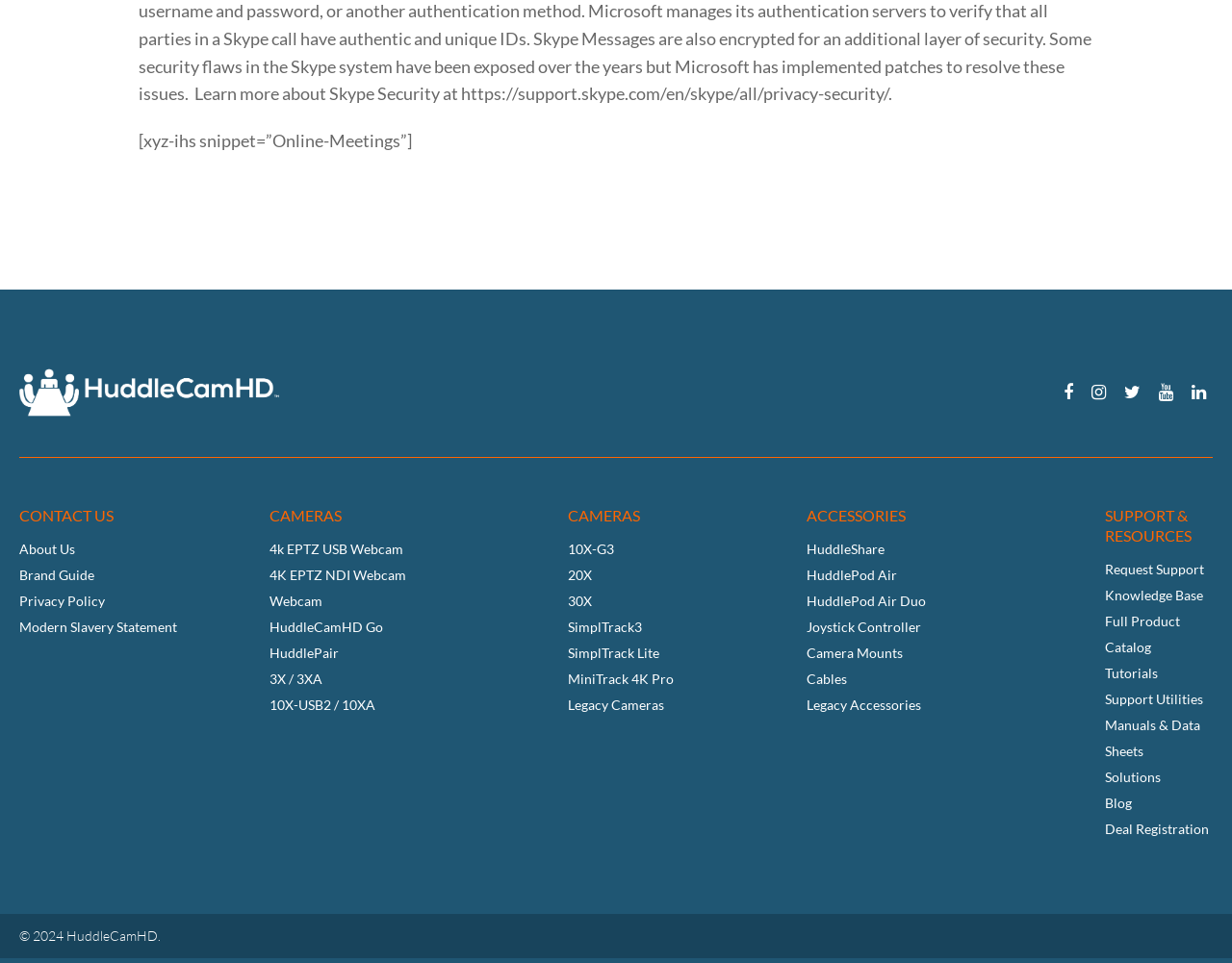Provide the bounding box coordinates of the HTML element this sentence describes: "30X". The bounding box coordinates consist of four float numbers between 0 and 1, i.e., [left, top, right, bottom].

[0.461, 0.615, 0.481, 0.632]